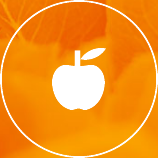What does the apple icon symbolize?
Please answer the question with as much detail and depth as you can.

The simplified and modern design of the apple icon is meant to evoke feelings of freshness and health, which are closely tied to the themes of agricultural production and food quality in the Agri-Food Industry in Spain.